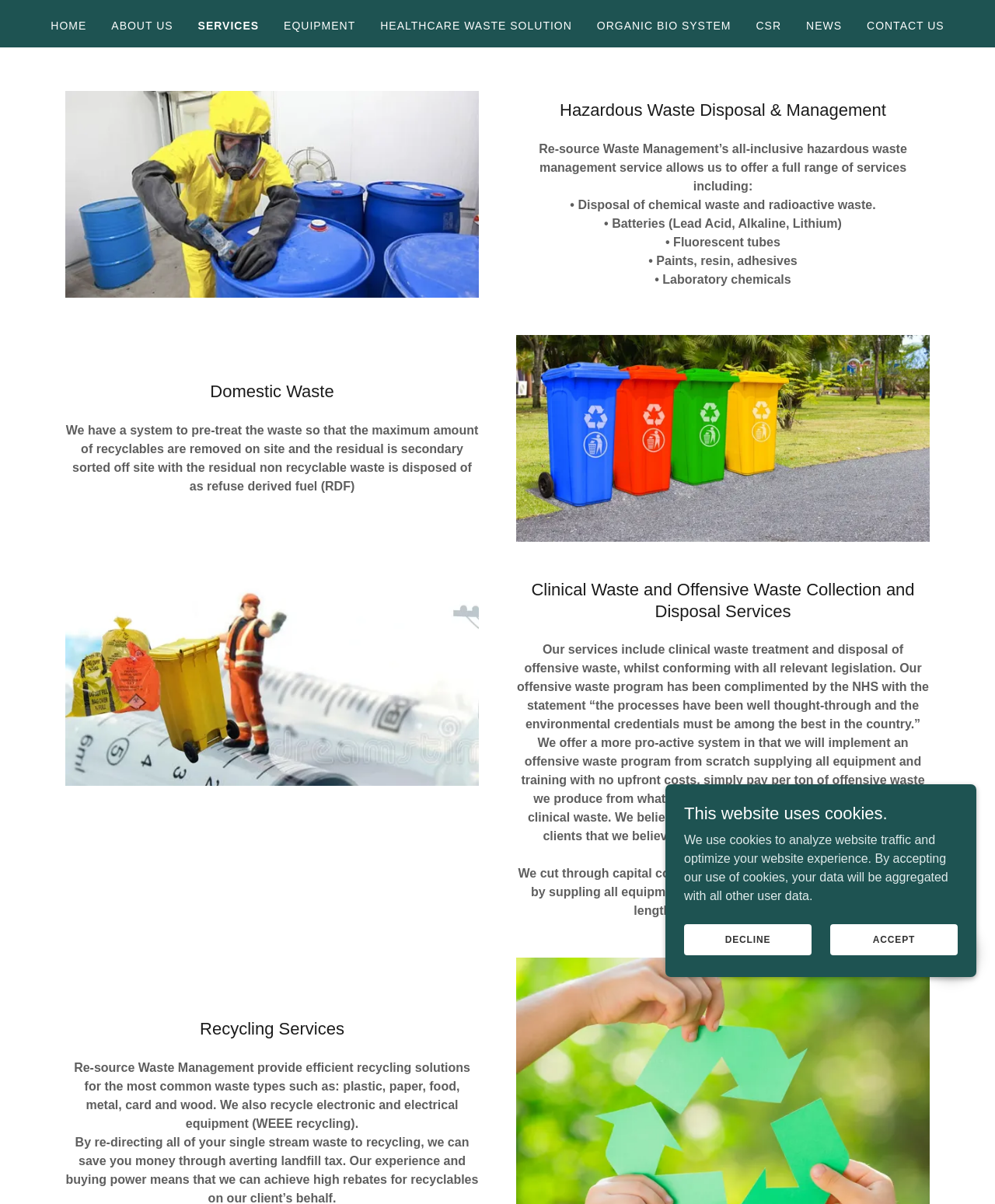Can you extract the headline from the webpage for me?

Hazardous Waste Disposal & Management